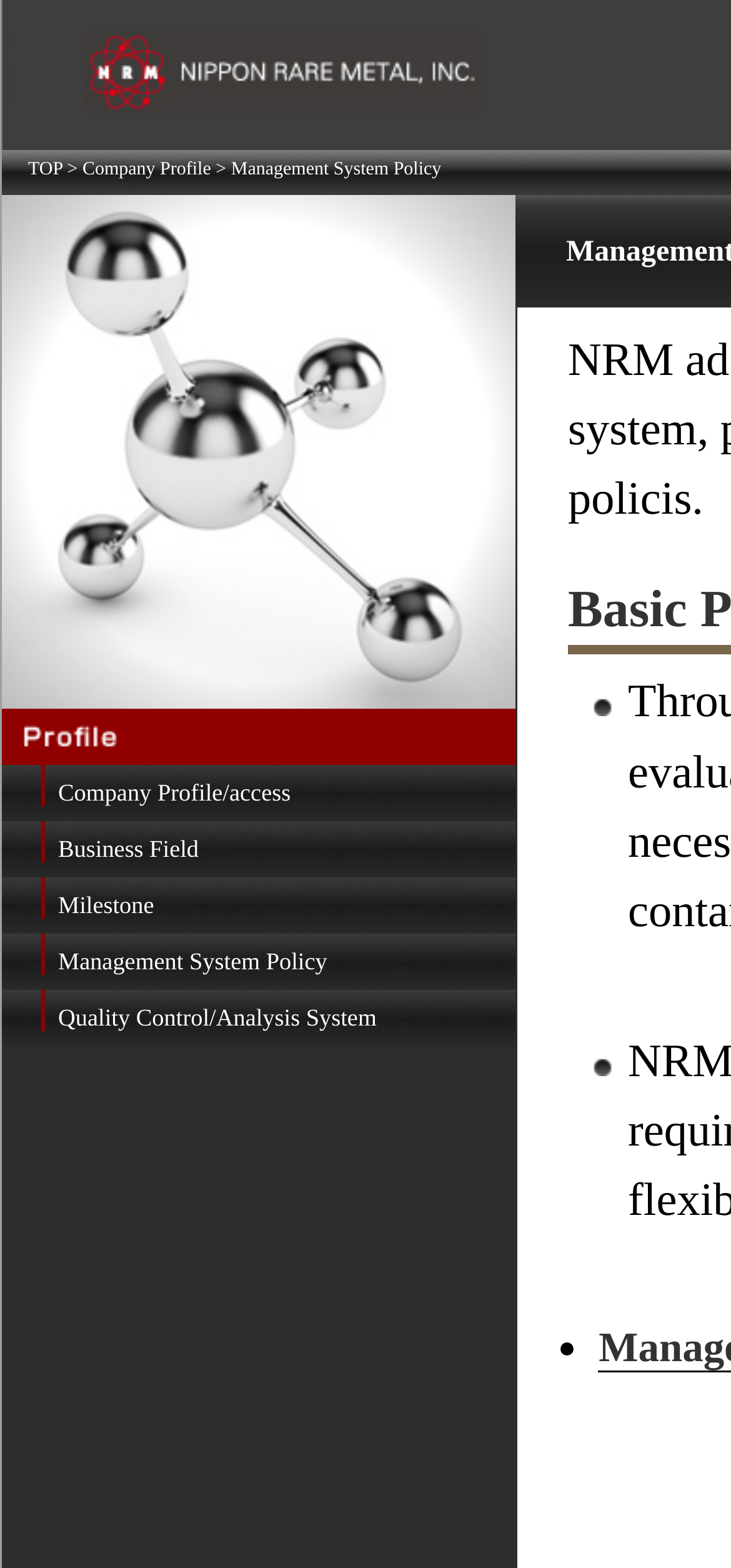How many links are in the left sidebar?
Examine the image and provide an in-depth answer to the question.

There are 5 links in the left sidebar, which are 'Company Profile/access', 'Business Field', 'Milestone', 'Management System Policy', and 'Quality Control/Analysis System'.